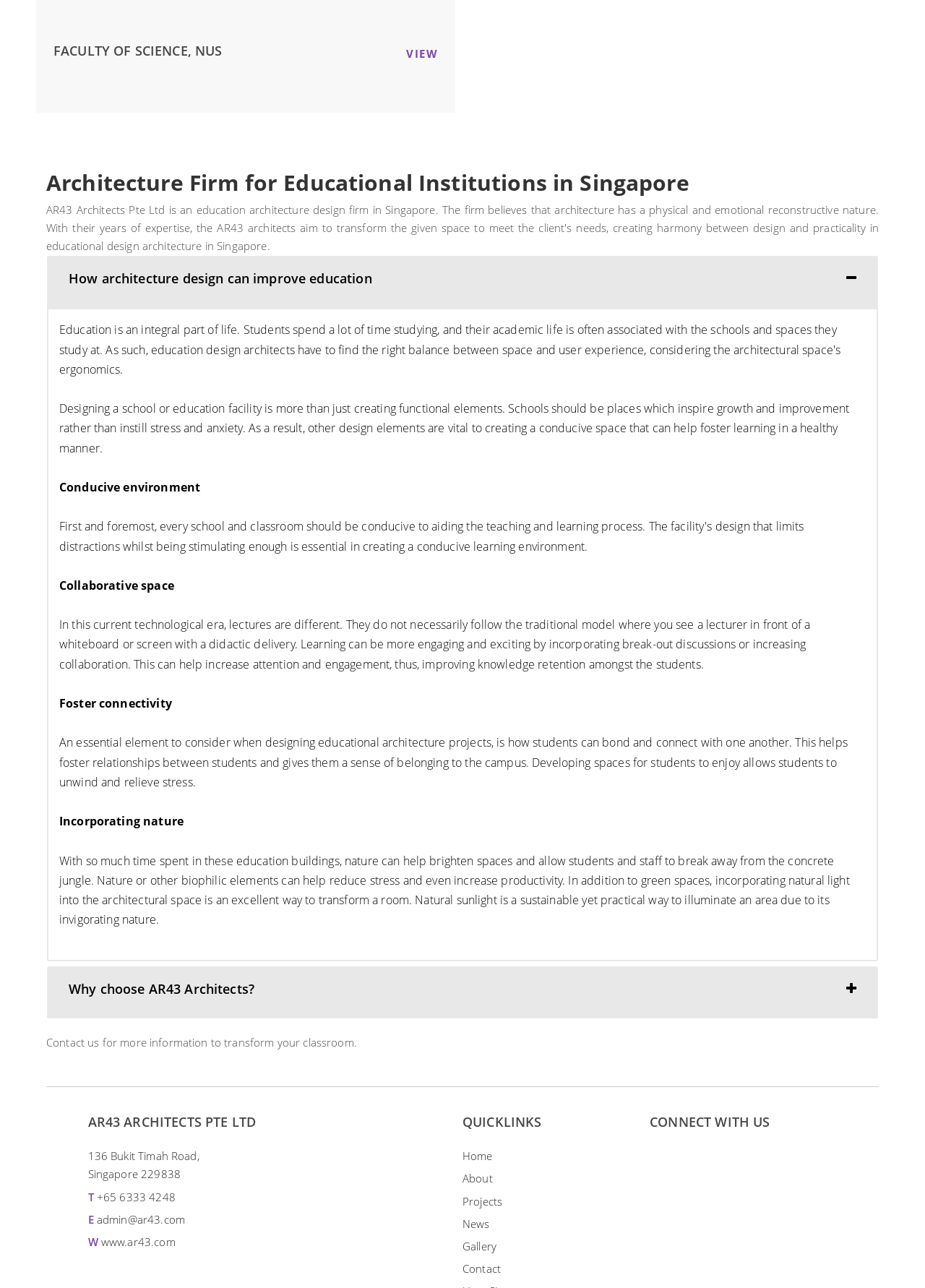Locate the bounding box coordinates of the area to click to fulfill this instruction: "Visit the 'AR43 ARCHITECTS PTE LTD' website". The bounding box should be presented as four float numbers between 0 and 1, in the order [left, top, right, bottom].

[0.109, 0.958, 0.19, 0.97]